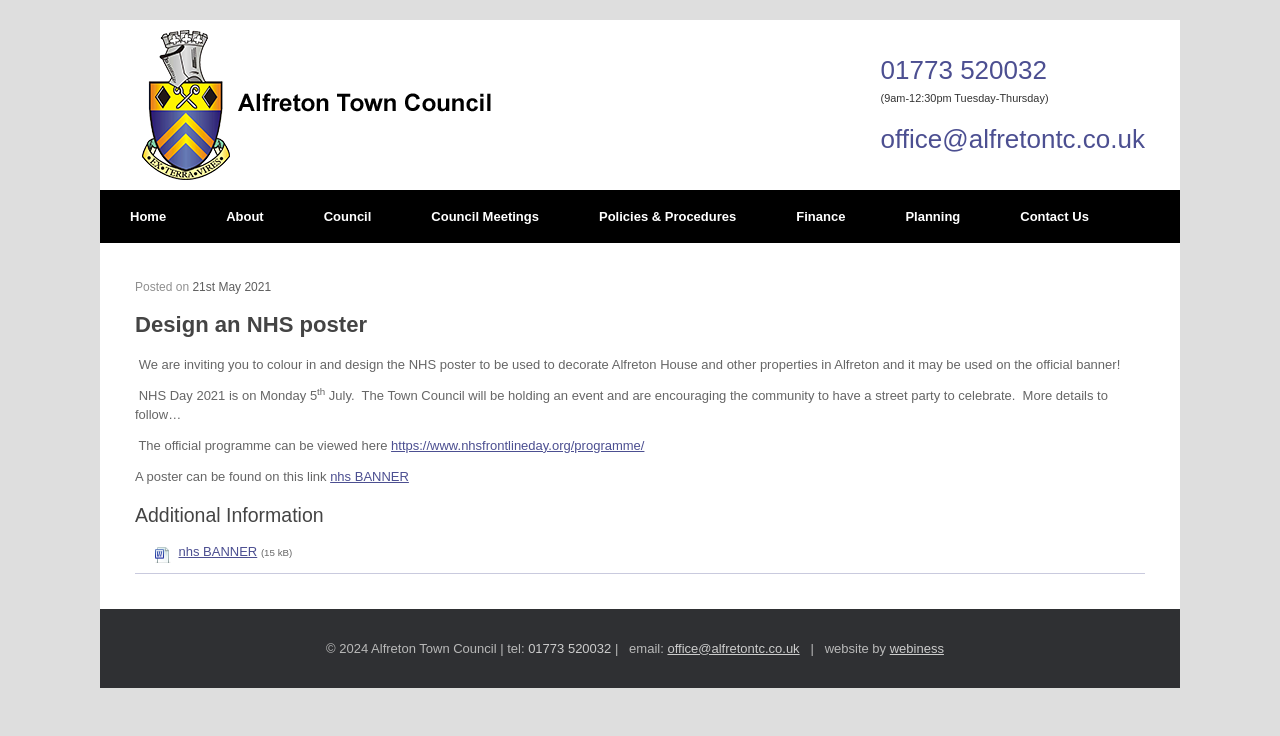Give a concise answer using only one word or phrase for this question:
What is the date of NHS Day 2021?

Monday 5 July